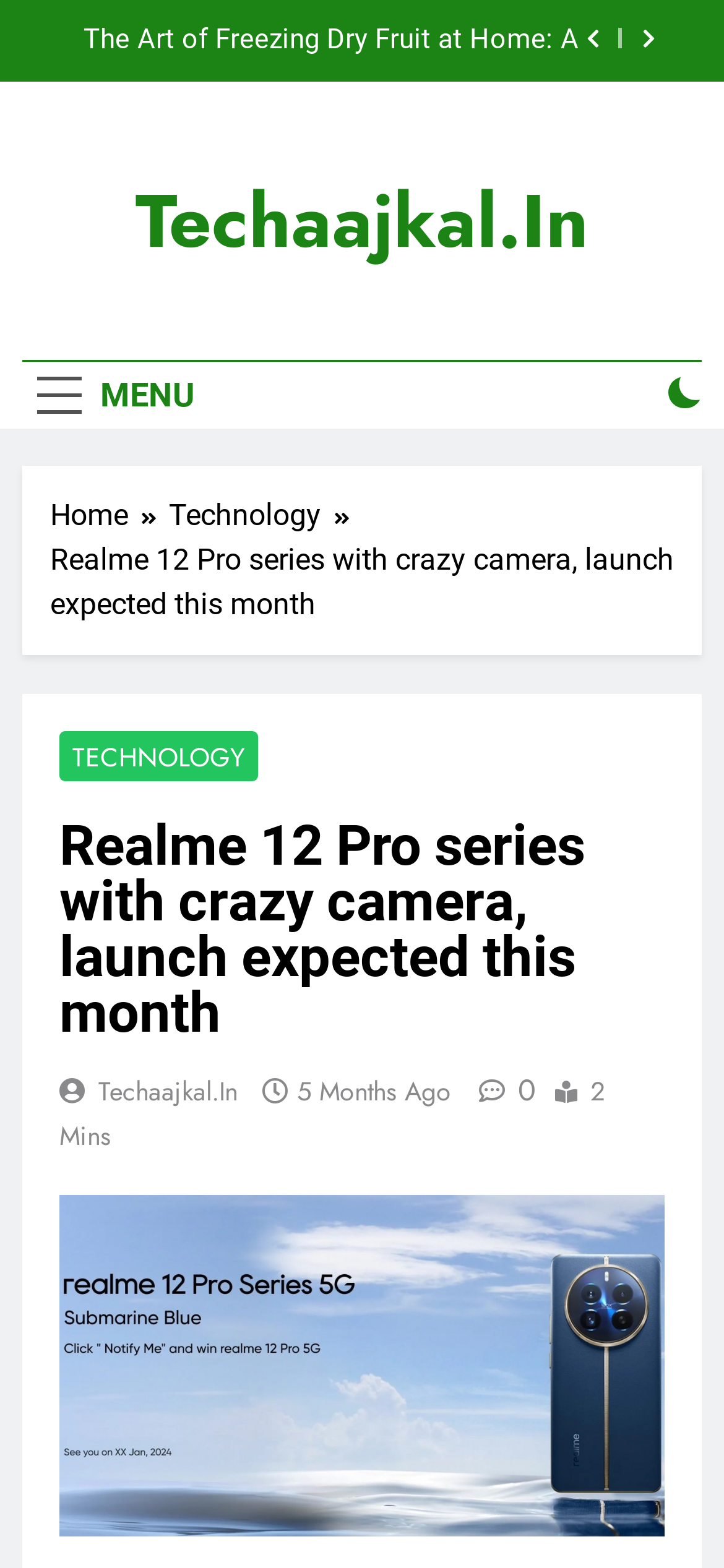Can you specify the bounding box coordinates for the region that should be clicked to fulfill this instruction: "Click the search button".

[0.785, 0.012, 0.854, 0.038]